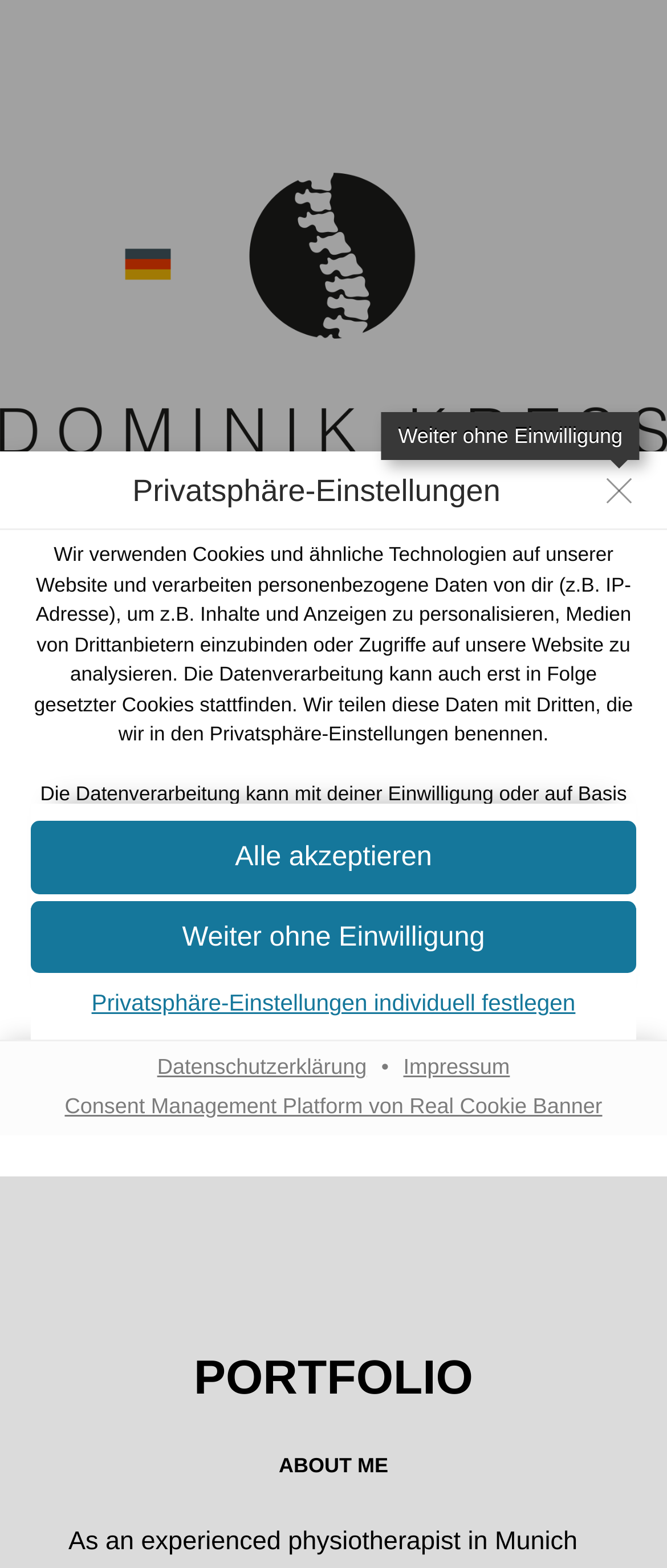Locate the bounding box coordinates of the area that needs to be clicked to fulfill the following instruction: "Read privacy settings". The coordinates should be in the format of four float numbers between 0 and 1, namely [left, top, right, bottom].

[0.199, 0.295, 0.801, 0.331]